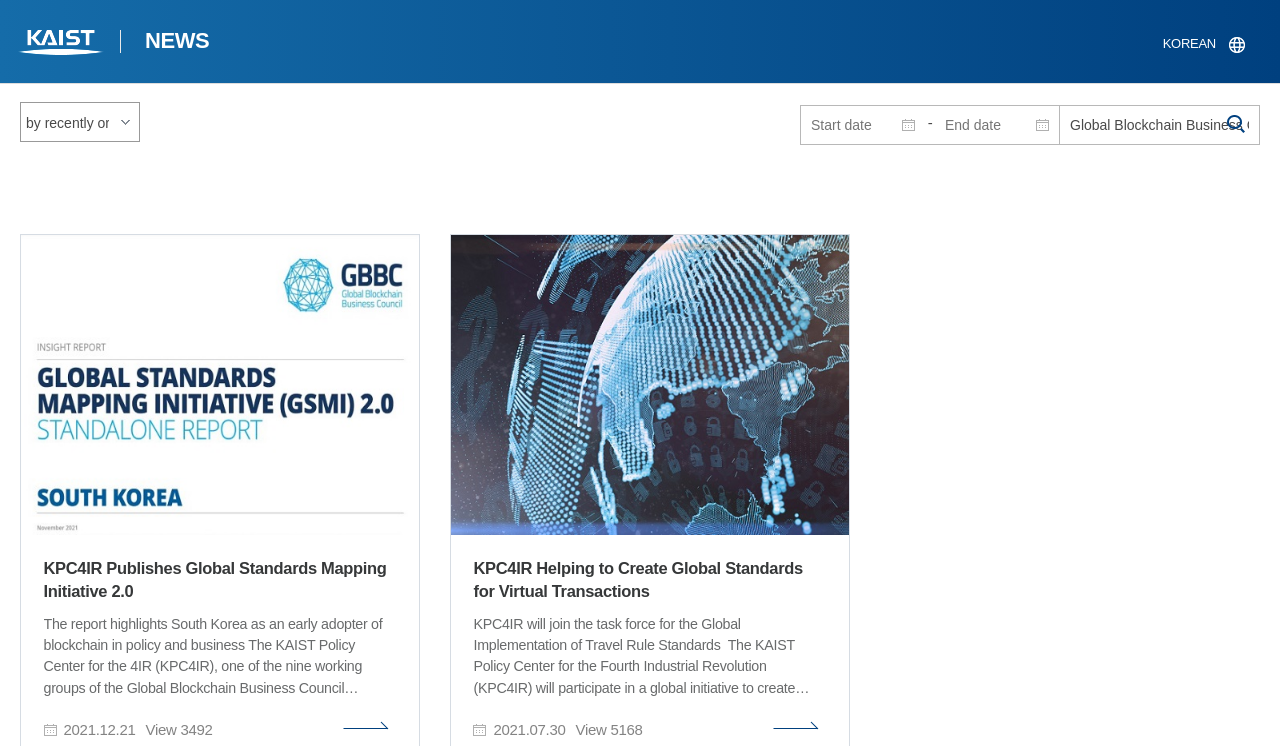What is the purpose of the textbox 'Start date'?
Please provide a single word or phrase in response based on the screenshot.

Input start date